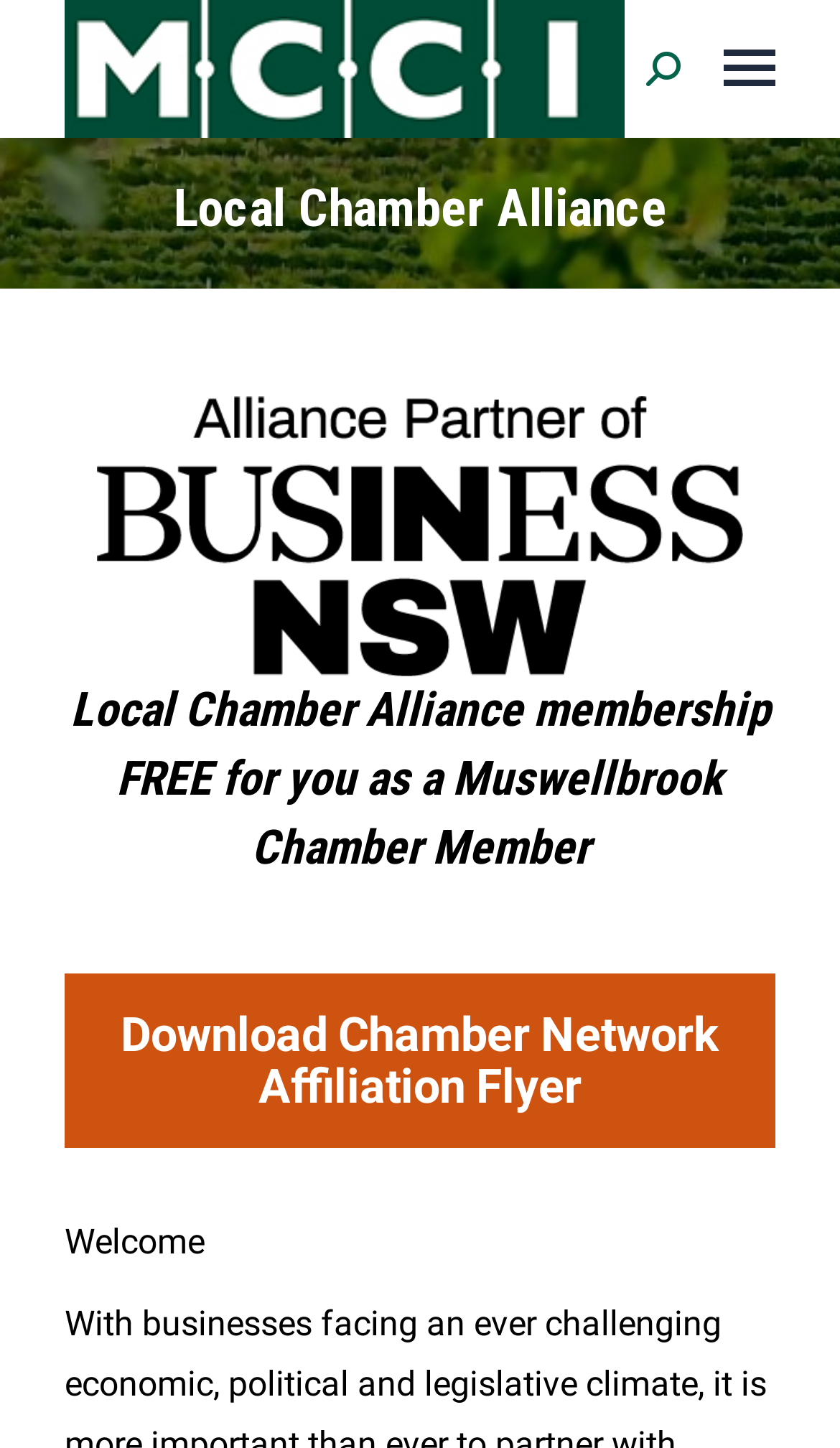What can be downloaded from this page?
Provide a short answer using one word or a brief phrase based on the image.

Chamber Network Affiliation Flyer